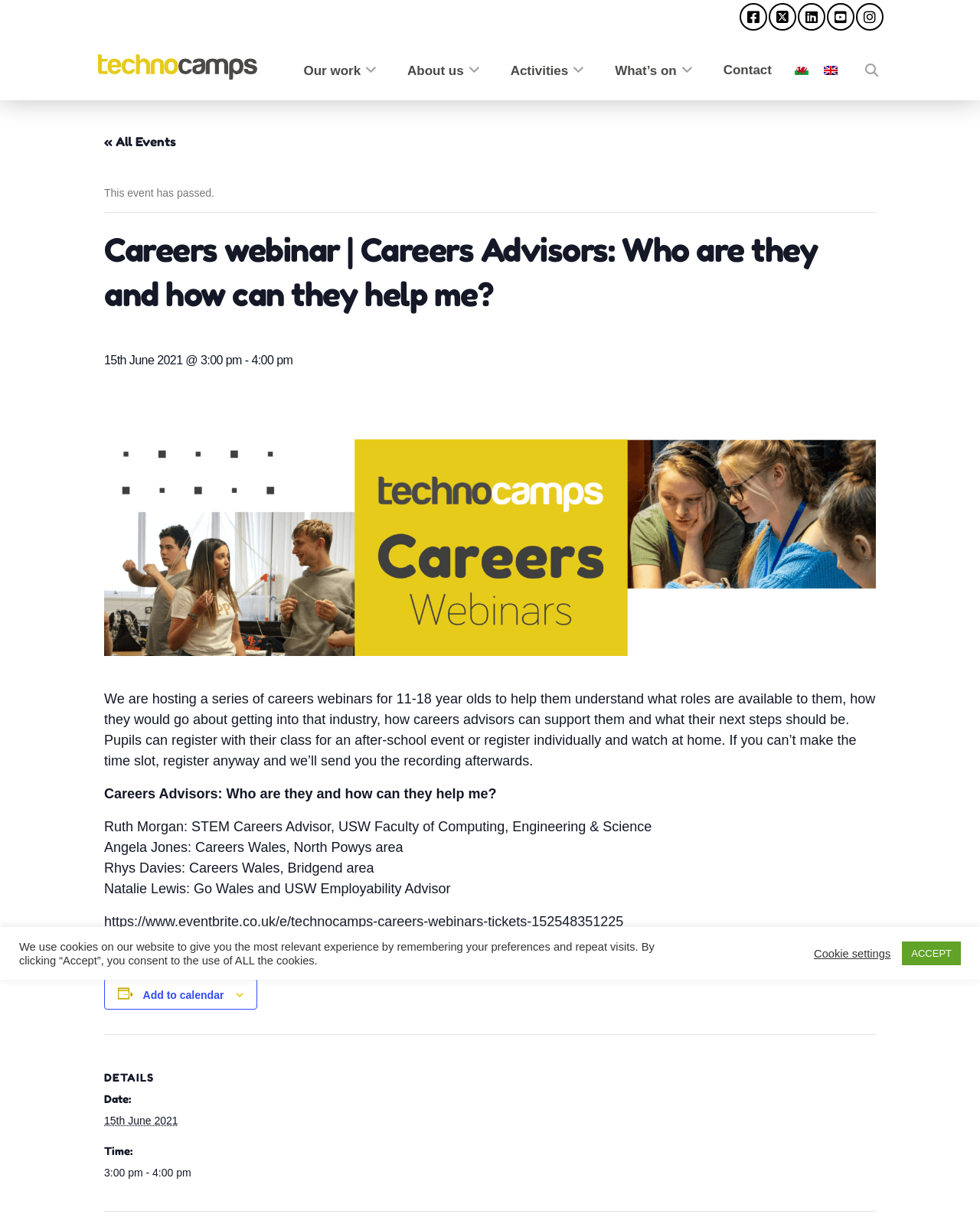Locate the bounding box coordinates of the element that needs to be clicked to carry out the instruction: "Register for the event". The coordinates should be given as four float numbers ranging from 0 to 1, i.e., [left, top, right, bottom].

[0.106, 0.745, 0.636, 0.758]